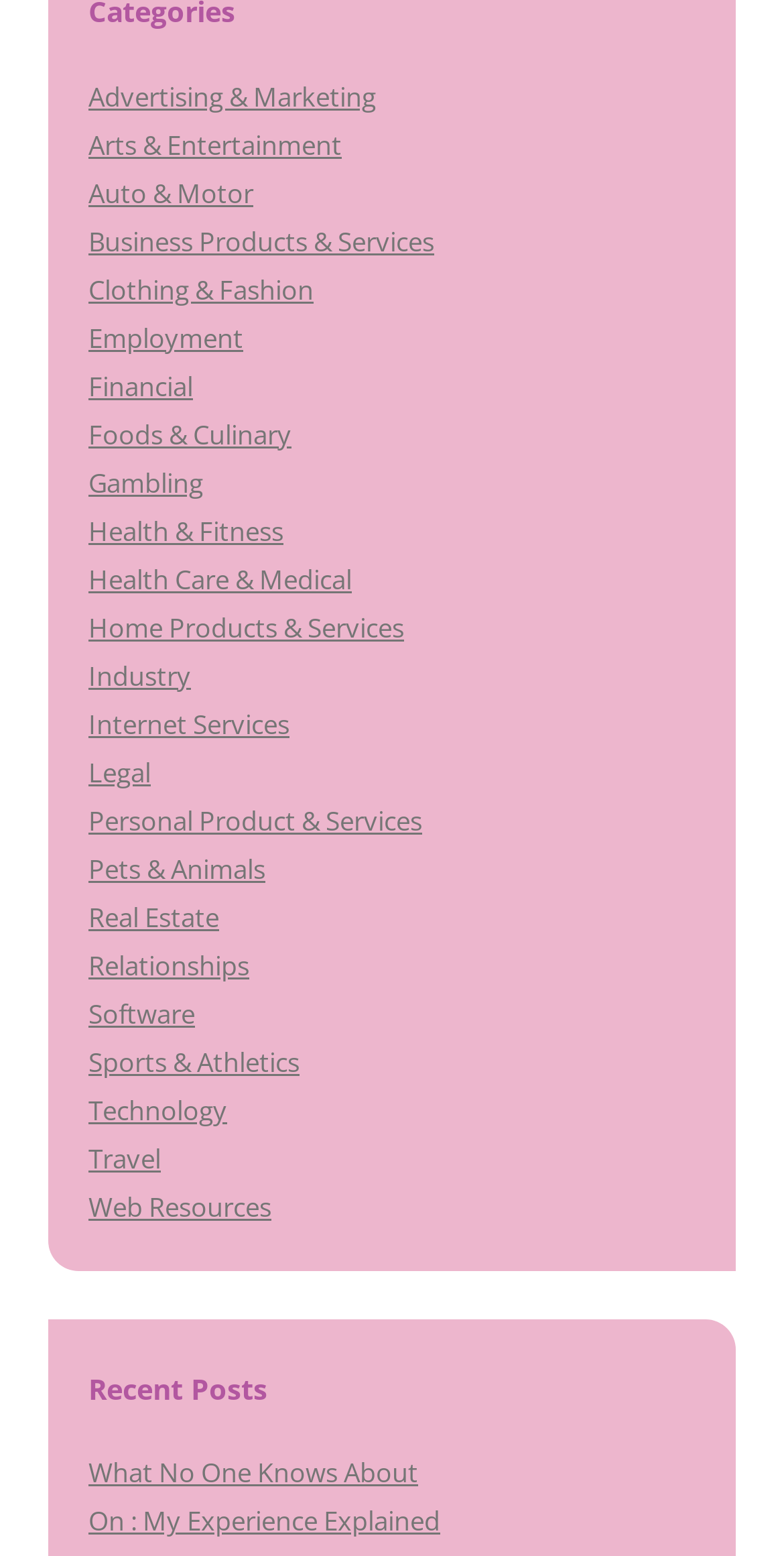What is the topic of the link 'What No One Knows About'?
Examine the image and give a concise answer in one word or a short phrase.

Unknown